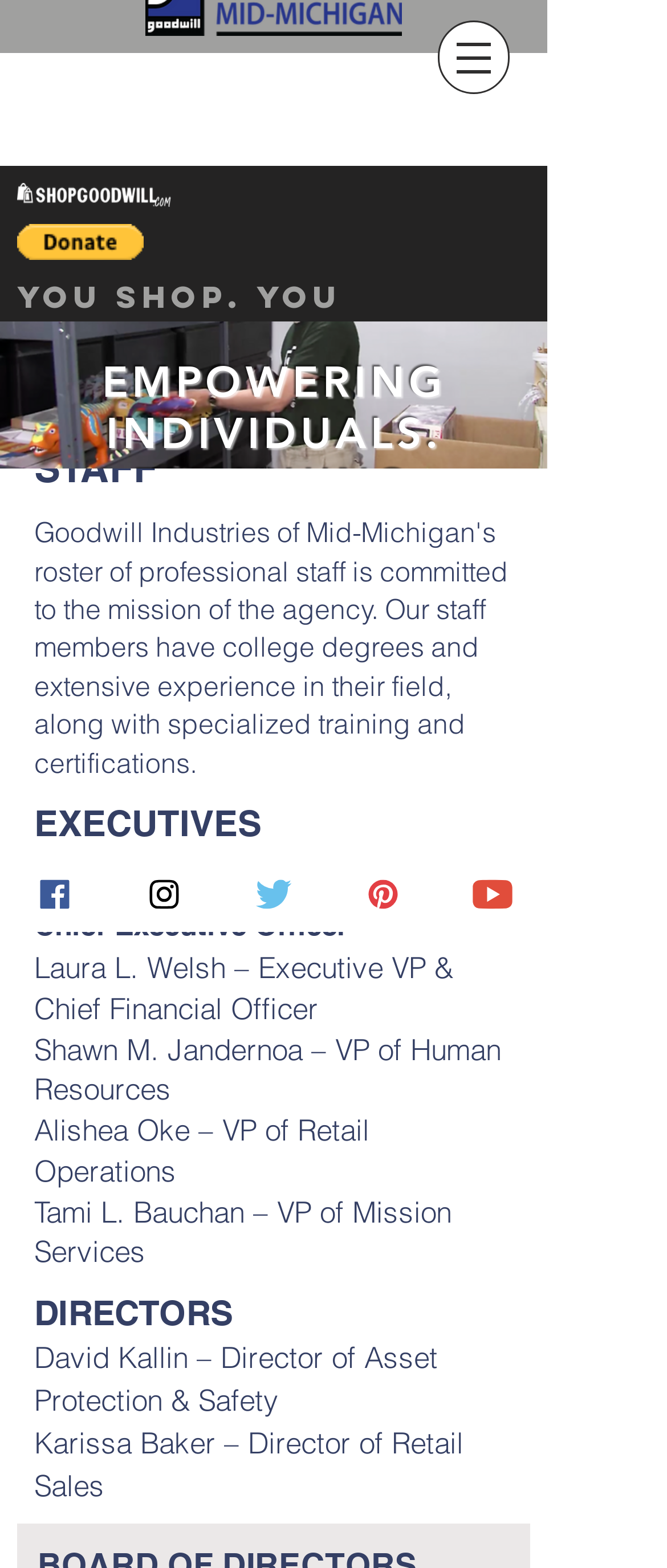With reference to the image, please provide a detailed answer to the following question: Who is the President & Chief Executive Officer?

I looked at the 'EXECUTIVES' section and found the StaticText element 'Joseph G. Mounger – President & Chief Executive Officer', which indicates that Joseph G. Mounger is the President & Chief Executive Officer.